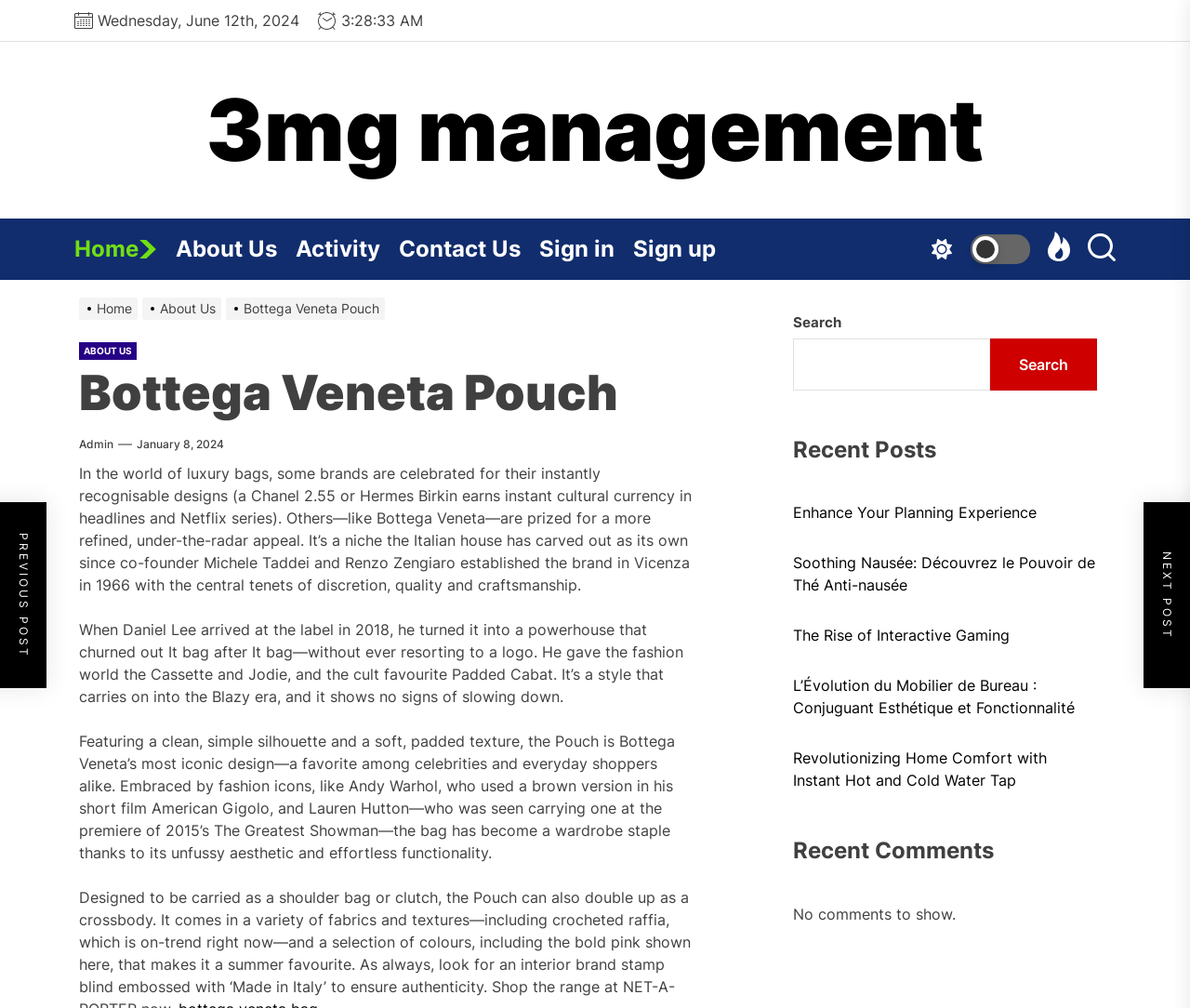Using the element description: "Sign in", determine the bounding box coordinates for the specified UI element. The coordinates should be four float numbers between 0 and 1, [left, top, right, bottom].

[0.453, 0.217, 0.532, 0.278]